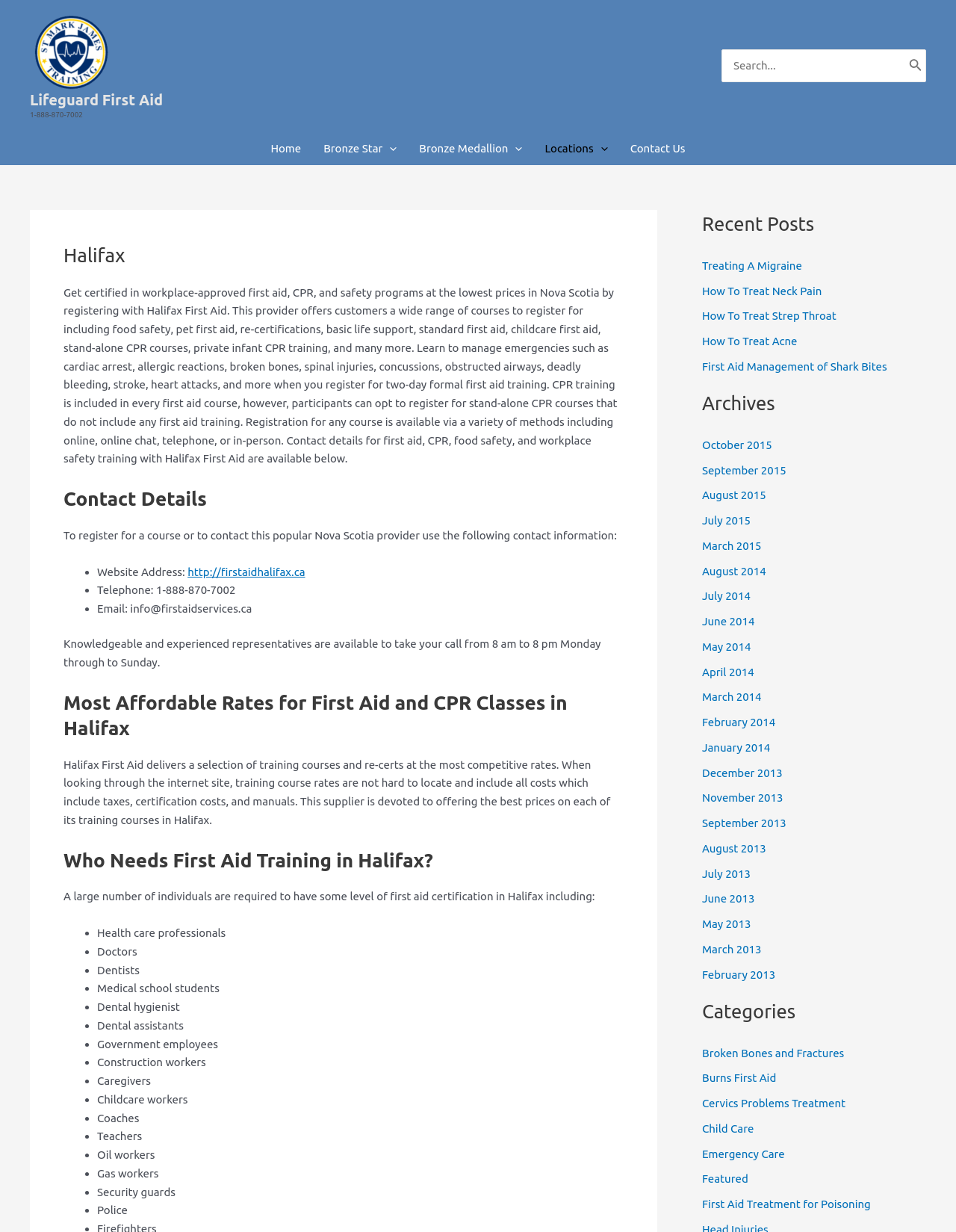What is the website address of Halifax First Aid?
Answer briefly with a single word or phrase based on the image.

http://firstaidhalifax.ca